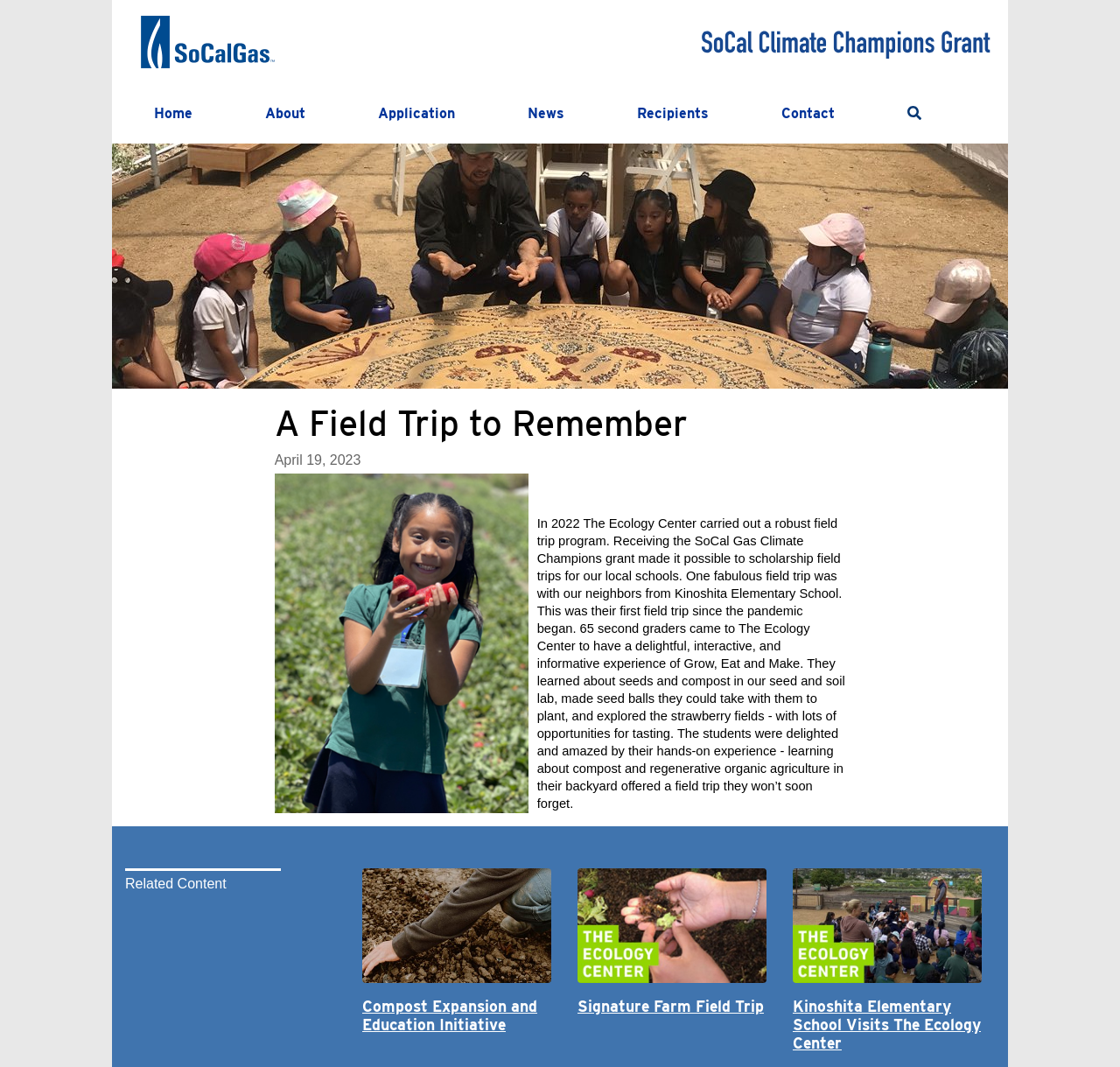Predict the bounding box for the UI component with the following description: "About Me".

None